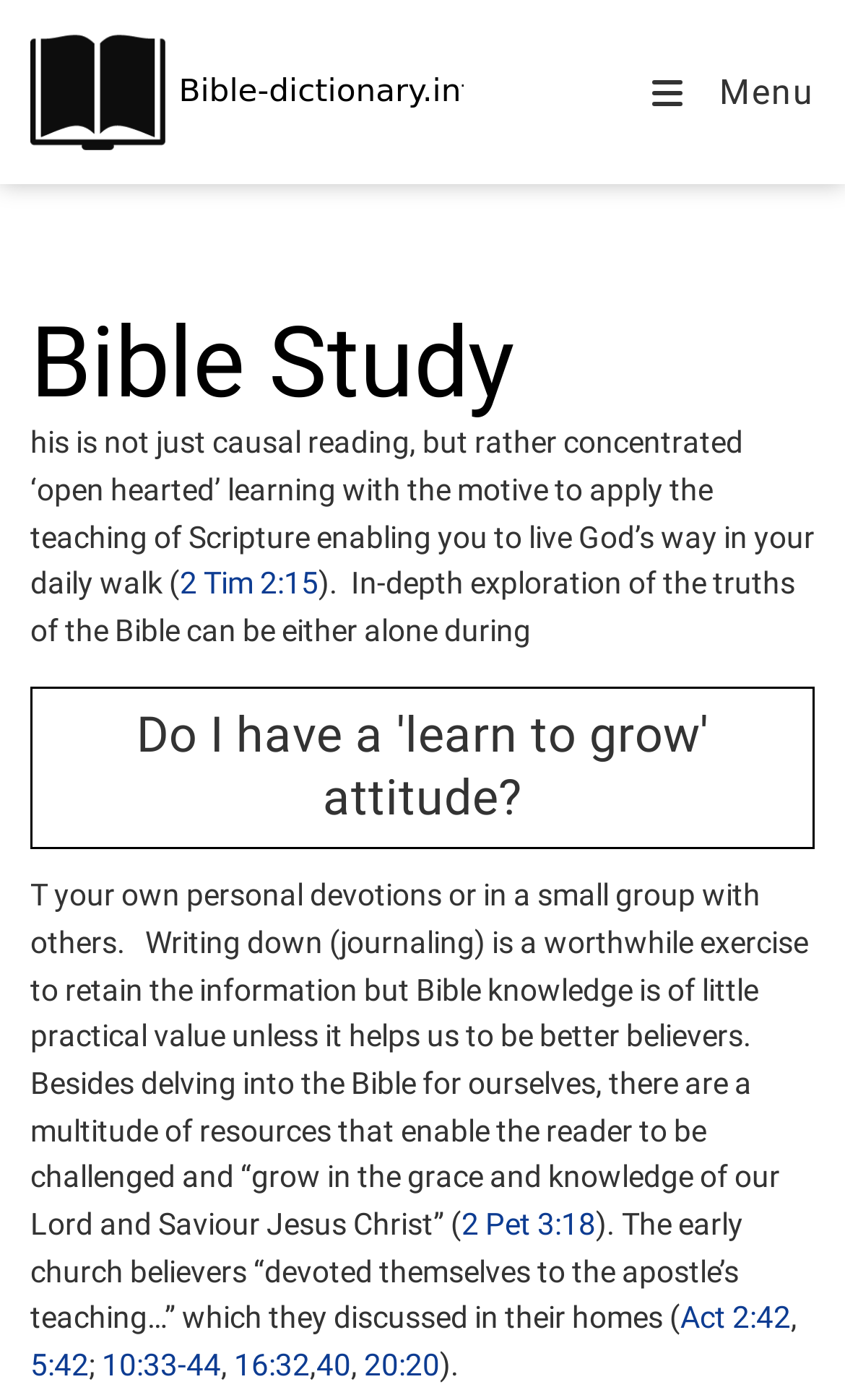Using the provided element description: "Act 2:42", determine the bounding box coordinates of the corresponding UI element in the screenshot.

[0.805, 0.929, 0.936, 0.954]